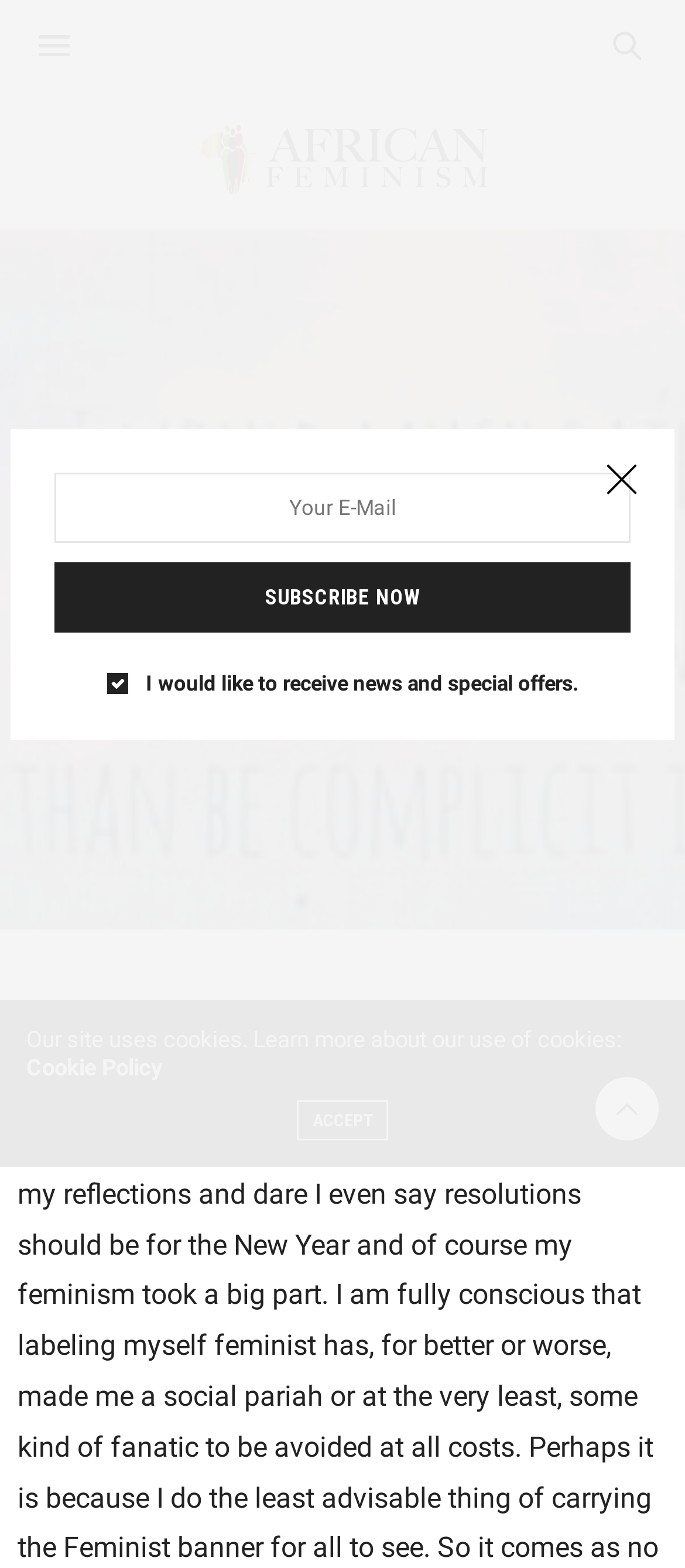Determine the bounding box coordinates of the element's region needed to click to follow the instruction: "Check Personal Reflections". Provide these coordinates as four float numbers between 0 and 1, formatted as [left, top, right, bottom].

[0.368, 0.275, 0.673, 0.293]